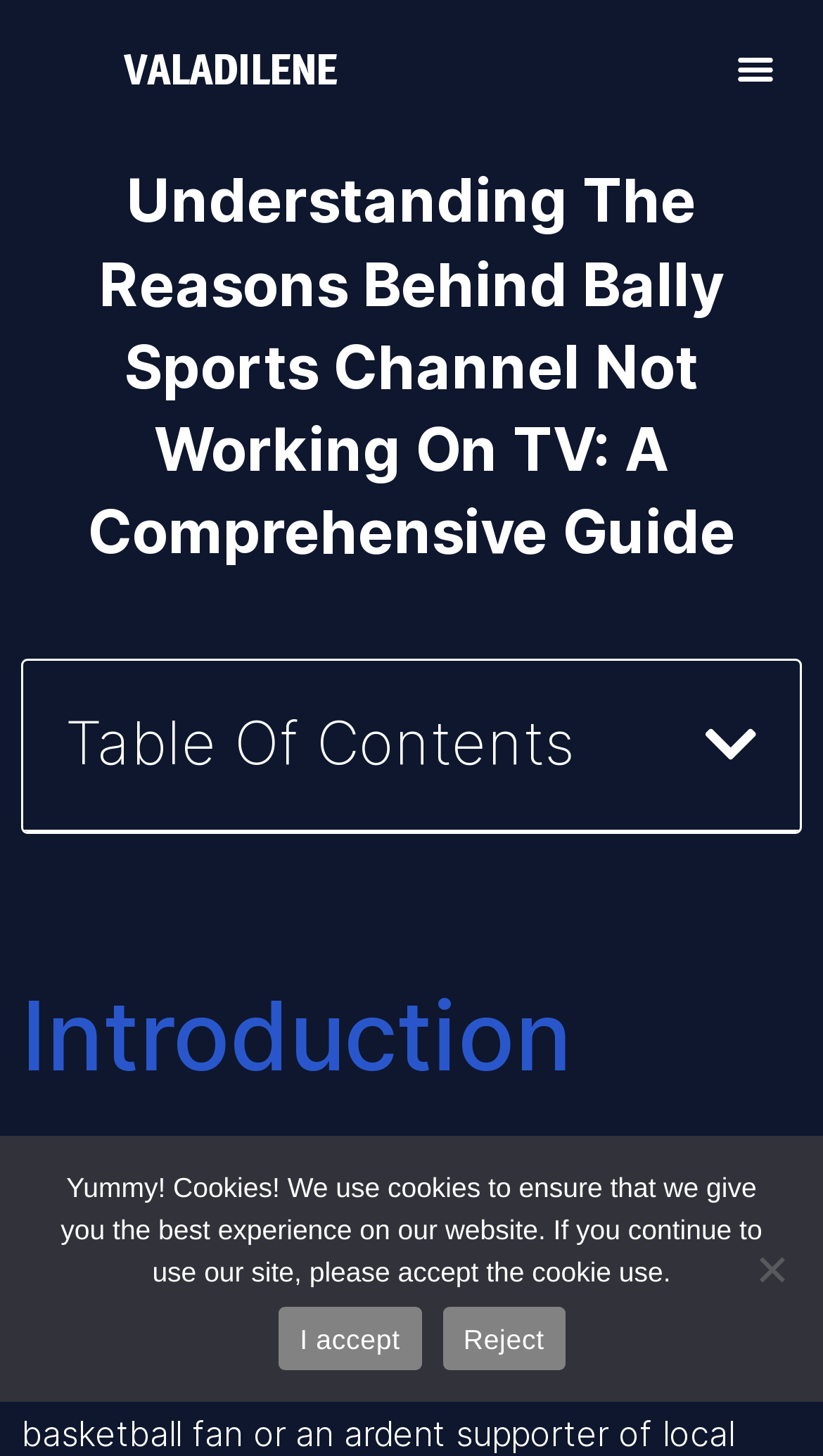Determine the bounding box for the HTML element described here: "Menu". The coordinates should be given as [left, top, right, bottom] with each number being a float between 0 and 1.

[0.884, 0.029, 0.953, 0.068]